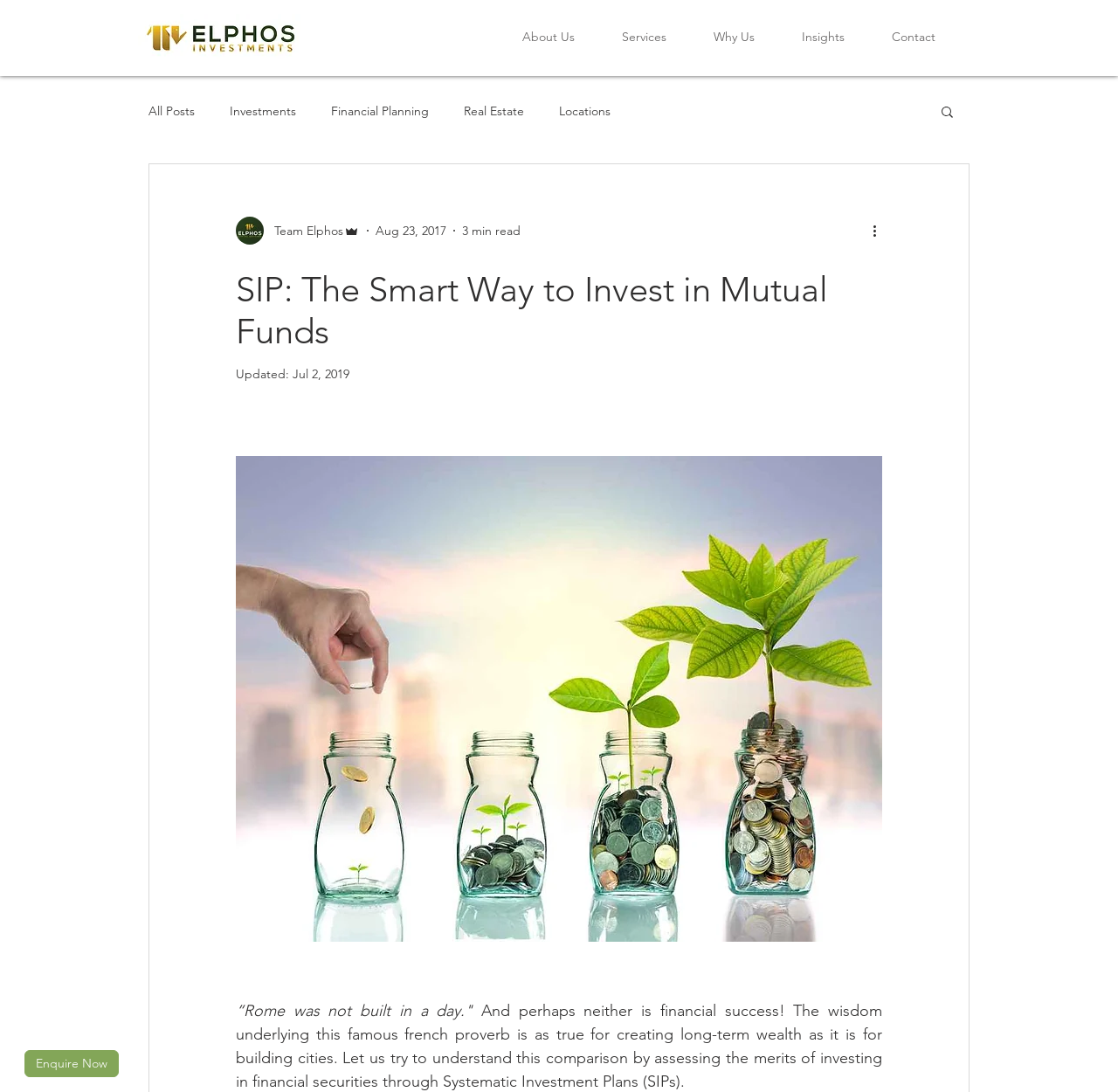Extract the primary heading text from the webpage.

SIP: The Smart Way to Invest in Mutual Funds